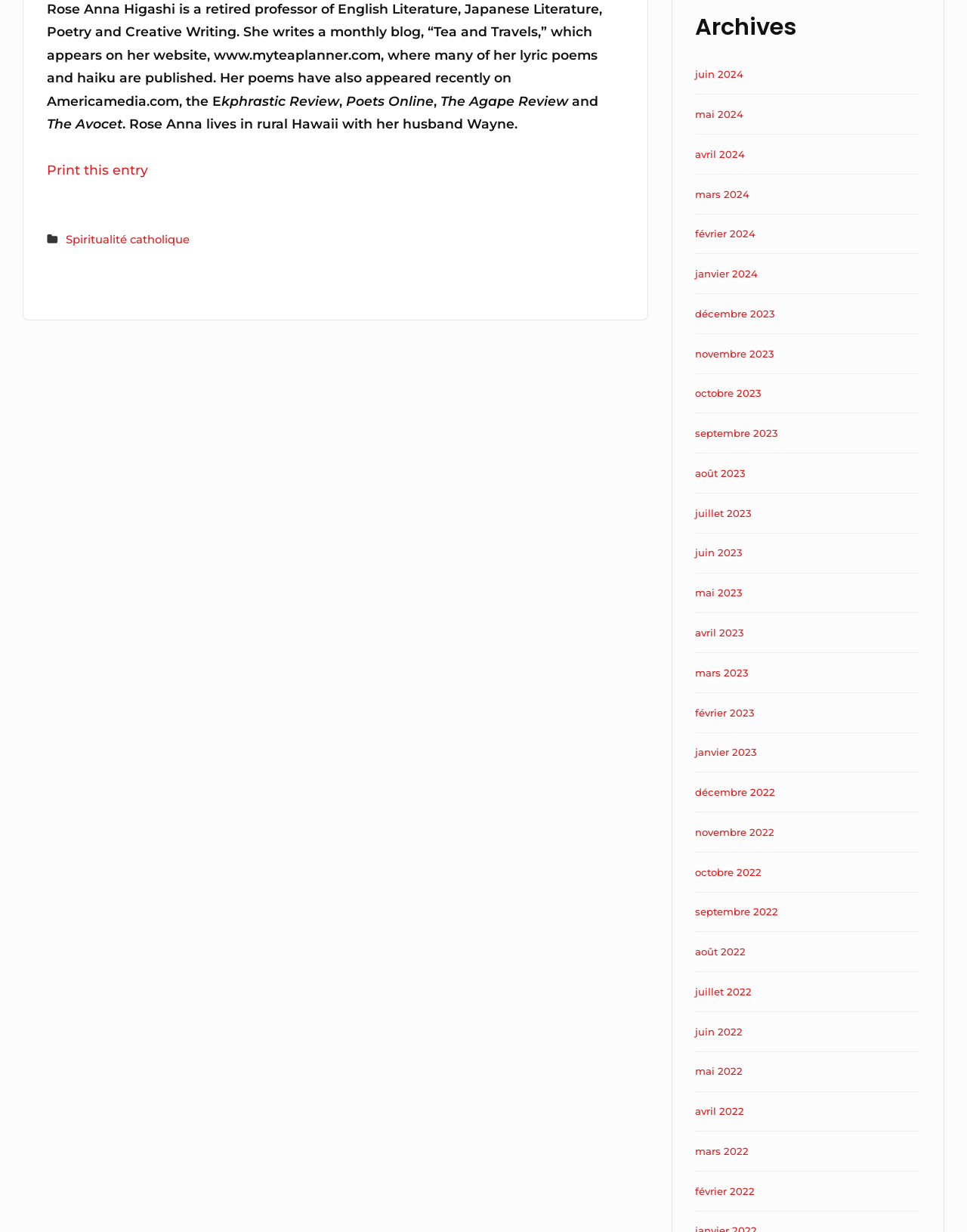Locate the bounding box coordinates of the clickable area needed to fulfill the instruction: "click the 'Corporate republic' link".

None